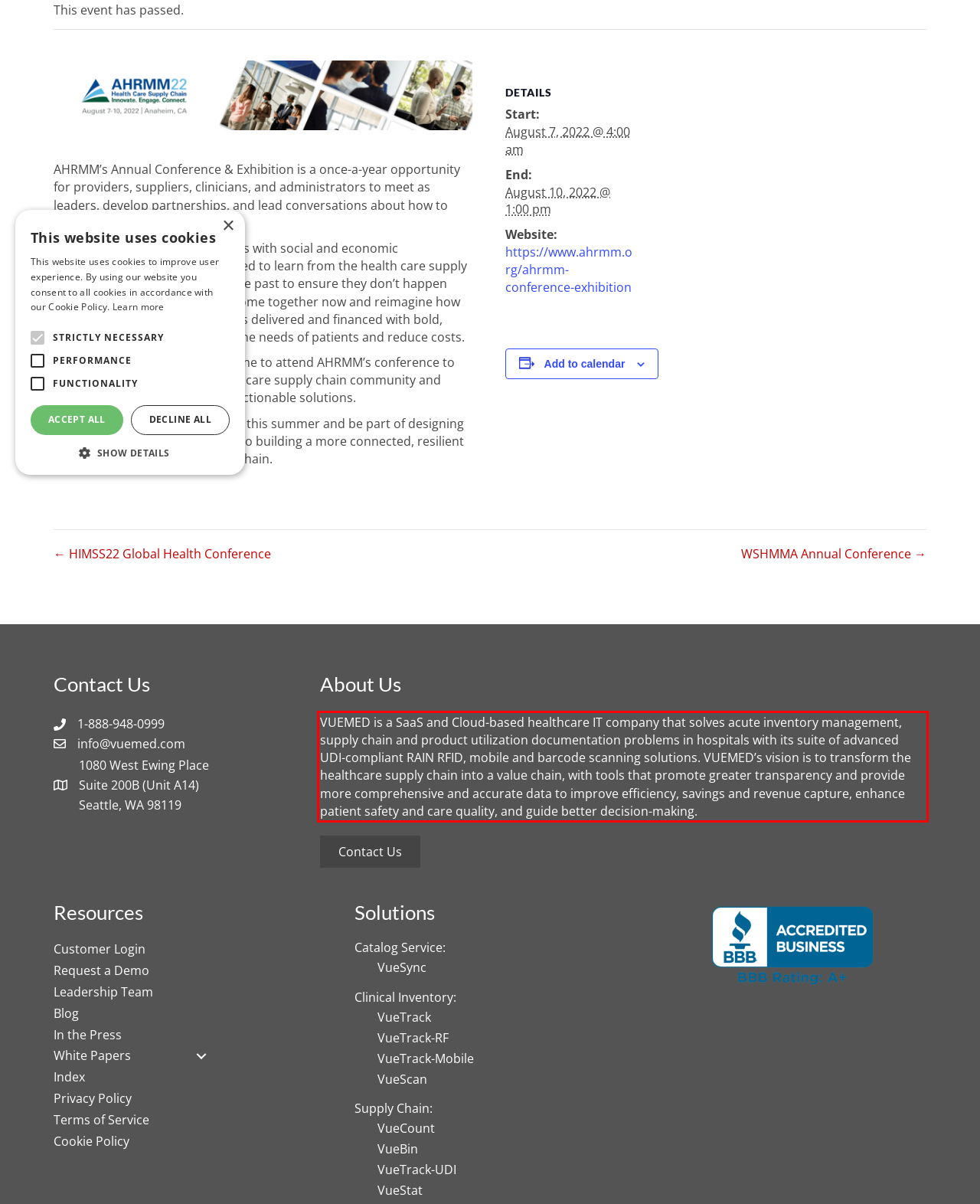Observe the screenshot of the webpage that includes a red rectangle bounding box. Conduct OCR on the content inside this red bounding box and generate the text.

VUEMED is a SaaS and Cloud-based healthcare IT company that solves acute inventory management, supply chain and product utilization documentation problems in hospitals with its suite of advanced UDI-compliant RAIN RFID, mobile and barcode scanning solutions. VUEMED’s vision is to transform the healthcare supply chain into a value chain, with tools that promote greater transparency and provide more comprehensive and accurate data to improve efficiency, savings and revenue capture, enhance patient safety and care quality, and guide better decision-making.